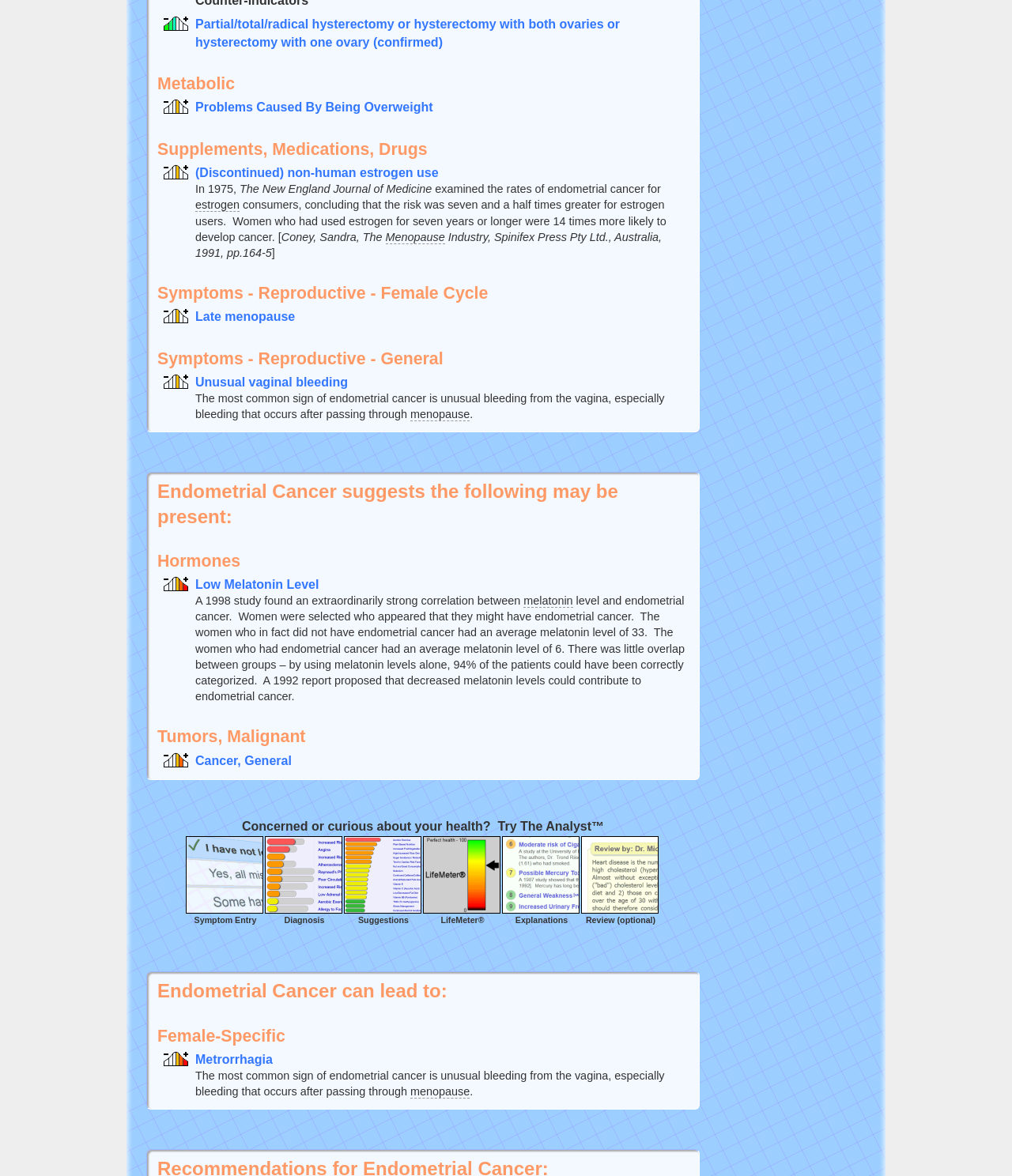Identify the bounding box coordinates of the clickable region required to complete the instruction: "Click the link 'Symptom Entry'". The coordinates should be given as four float numbers within the range of 0 and 1, i.e., [left, top, right, bottom].

[0.184, 0.771, 0.262, 0.779]